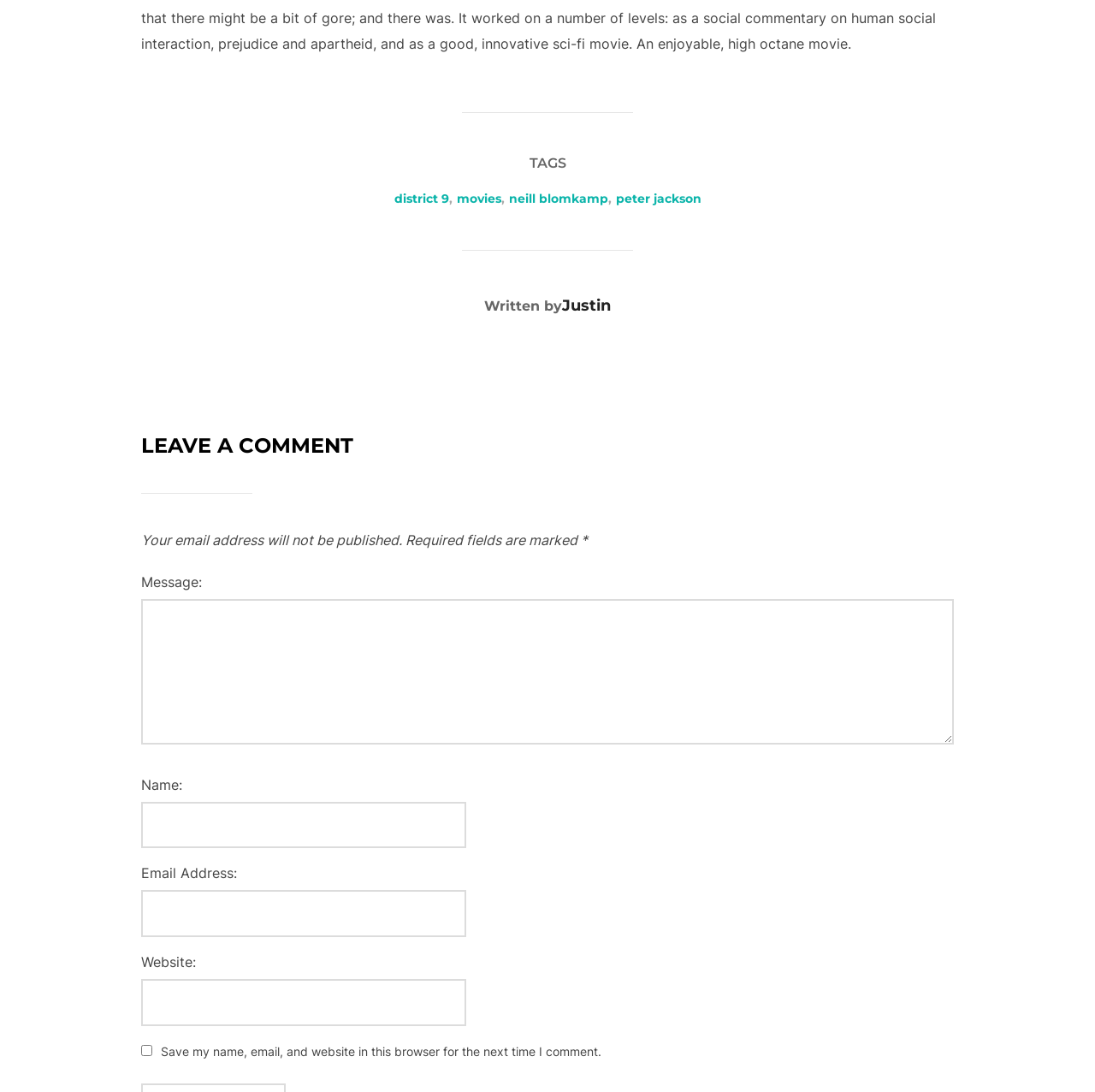Find the bounding box coordinates for the UI element whose description is: "Justin". The coordinates should be four float numbers between 0 and 1, in the format [left, top, right, bottom].

[0.513, 0.272, 0.558, 0.289]